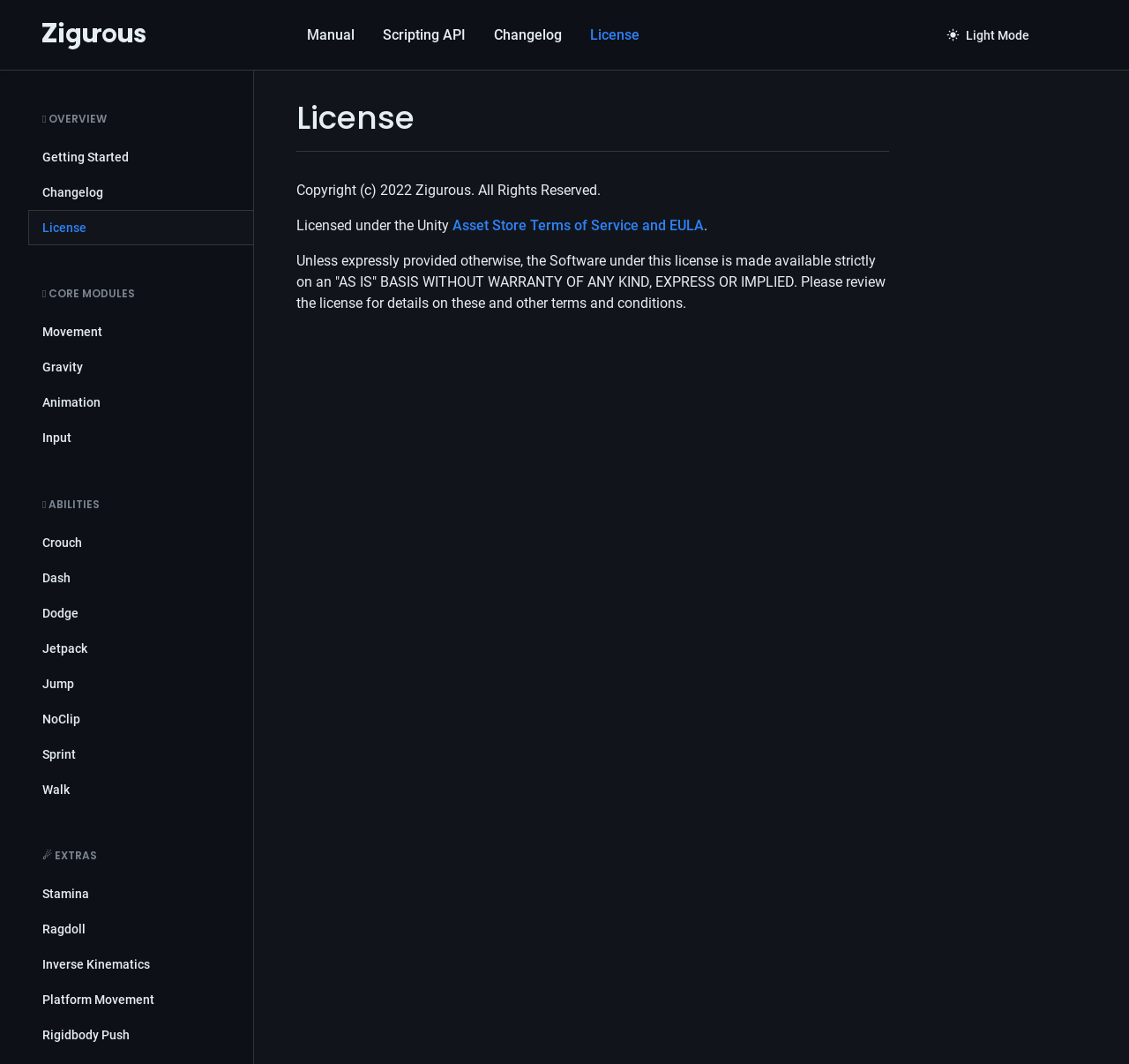Review the image closely and give a comprehensive answer to the question: What is the copyright year of the software?

I found the answer by looking at the 'License' section of the webpage, where I saw a static text element with the text 'Copyright (c) 2022 Zigurous. All Rights Reserved.' This suggests that the software is copyrighted in the year 2022.